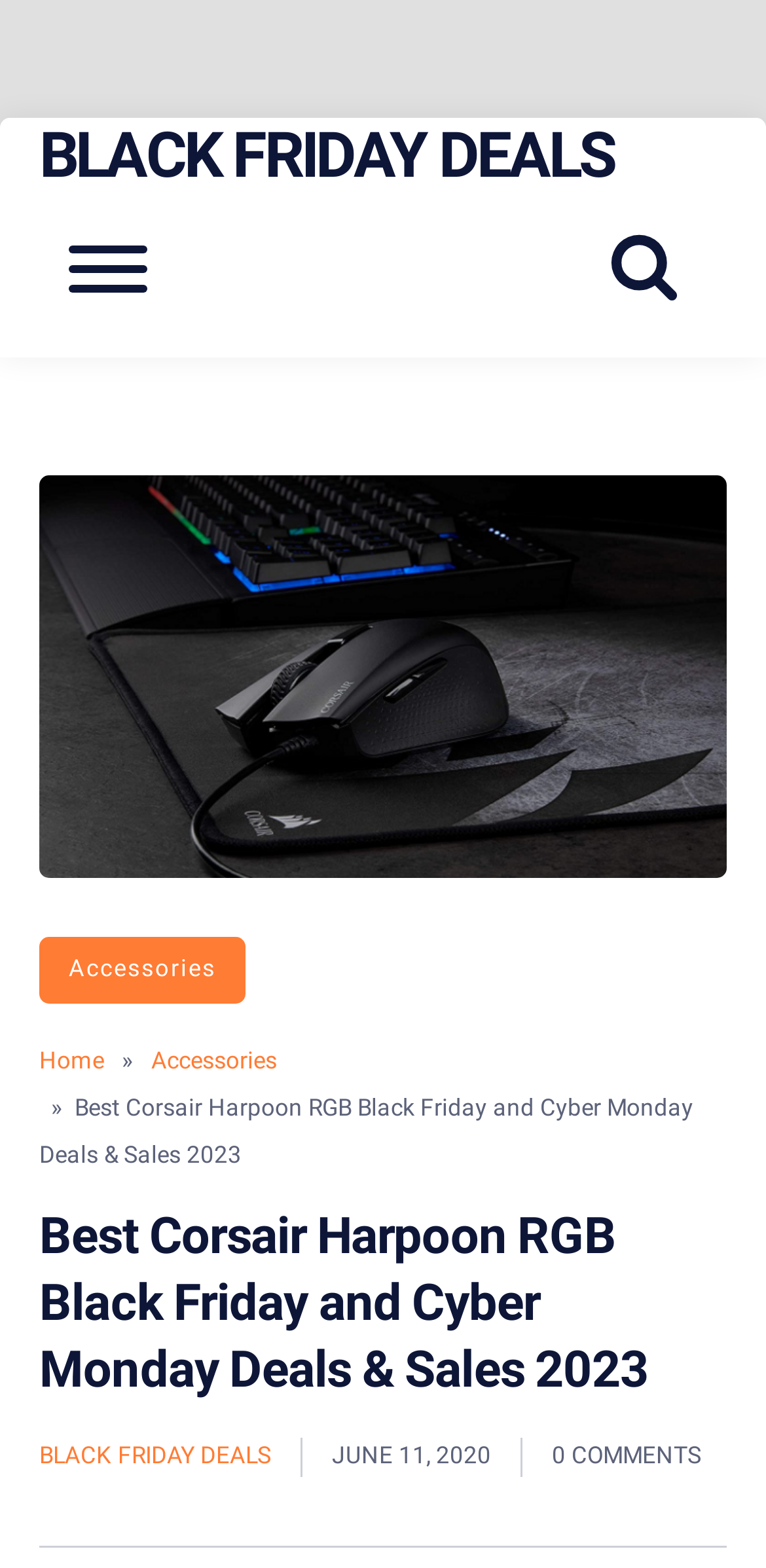Look at the image and answer the question in detail:
How many comments are there on this webpage?

According to the text '0 COMMENTS' located at the bottom of the webpage, there are no comments on this webpage.